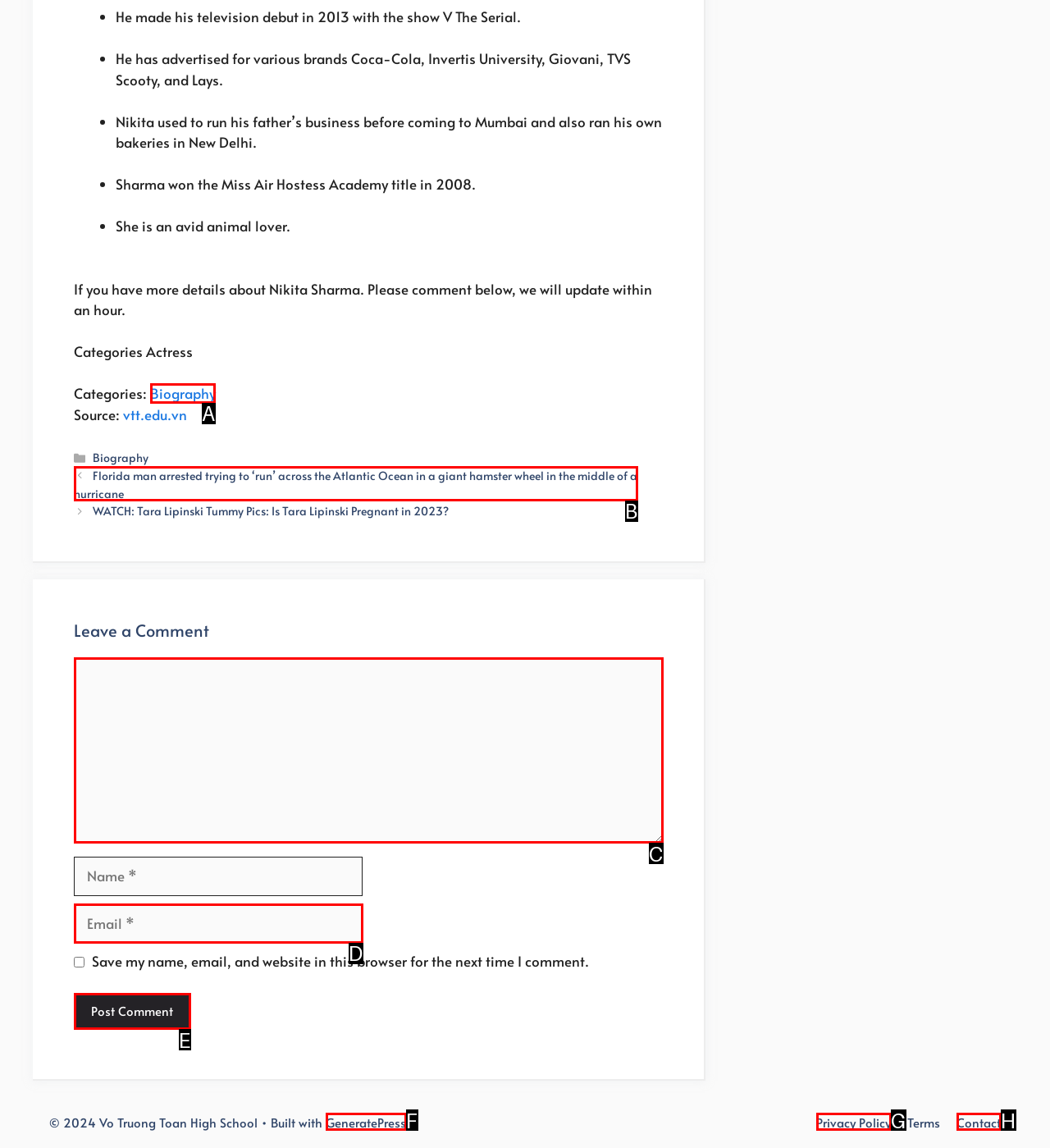Determine which HTML element to click for this task: Click the 'Biography' link Provide the letter of the selected choice.

A